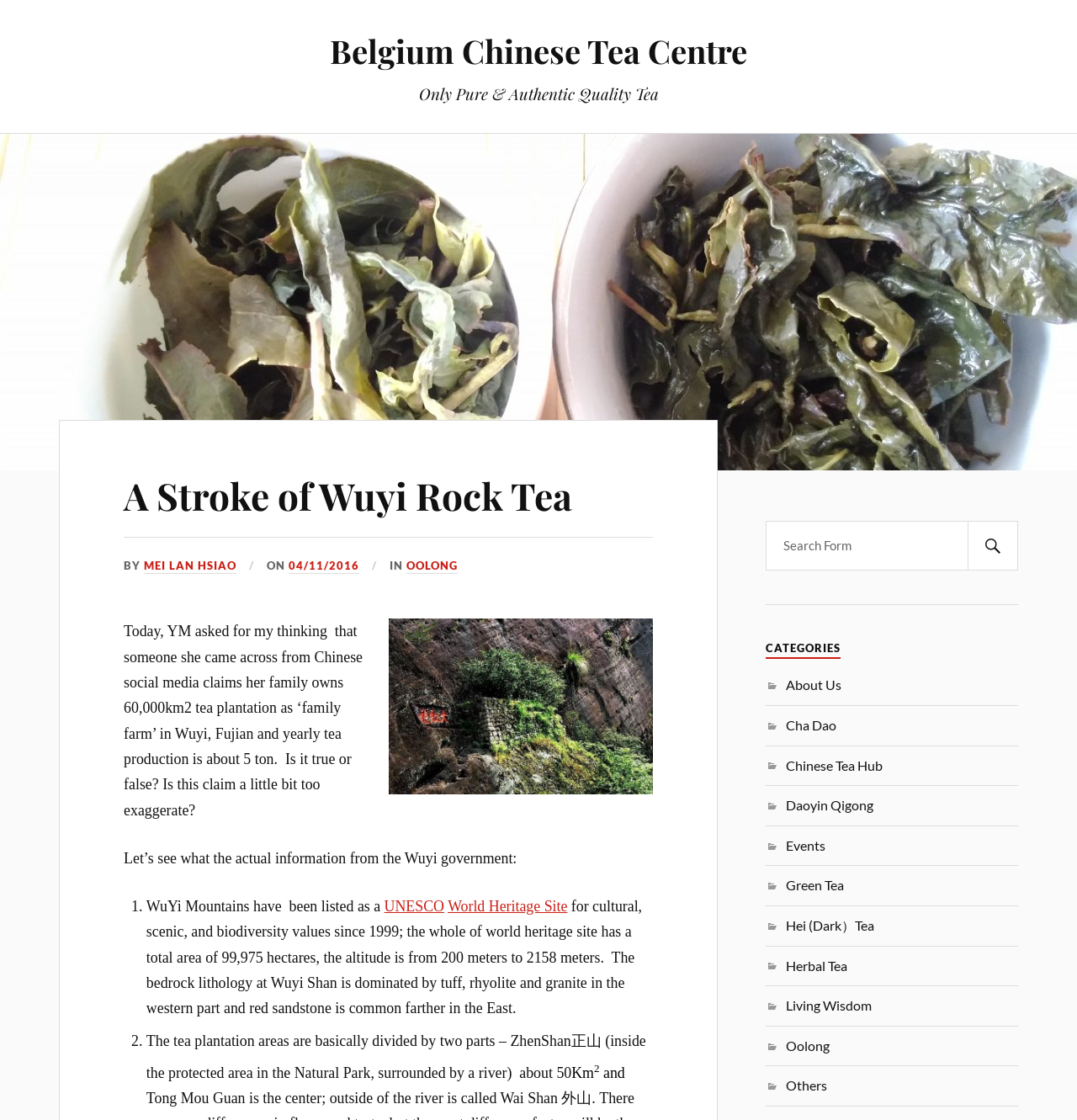Carefully observe the image and respond to the question with a detailed answer:
What is the name of the tea being discussed?

The name of the tea being discussed can be found in the heading 'A Stroke of Wuyi Rock Tea' inside the figure element, which is a prominent element on the webpage.